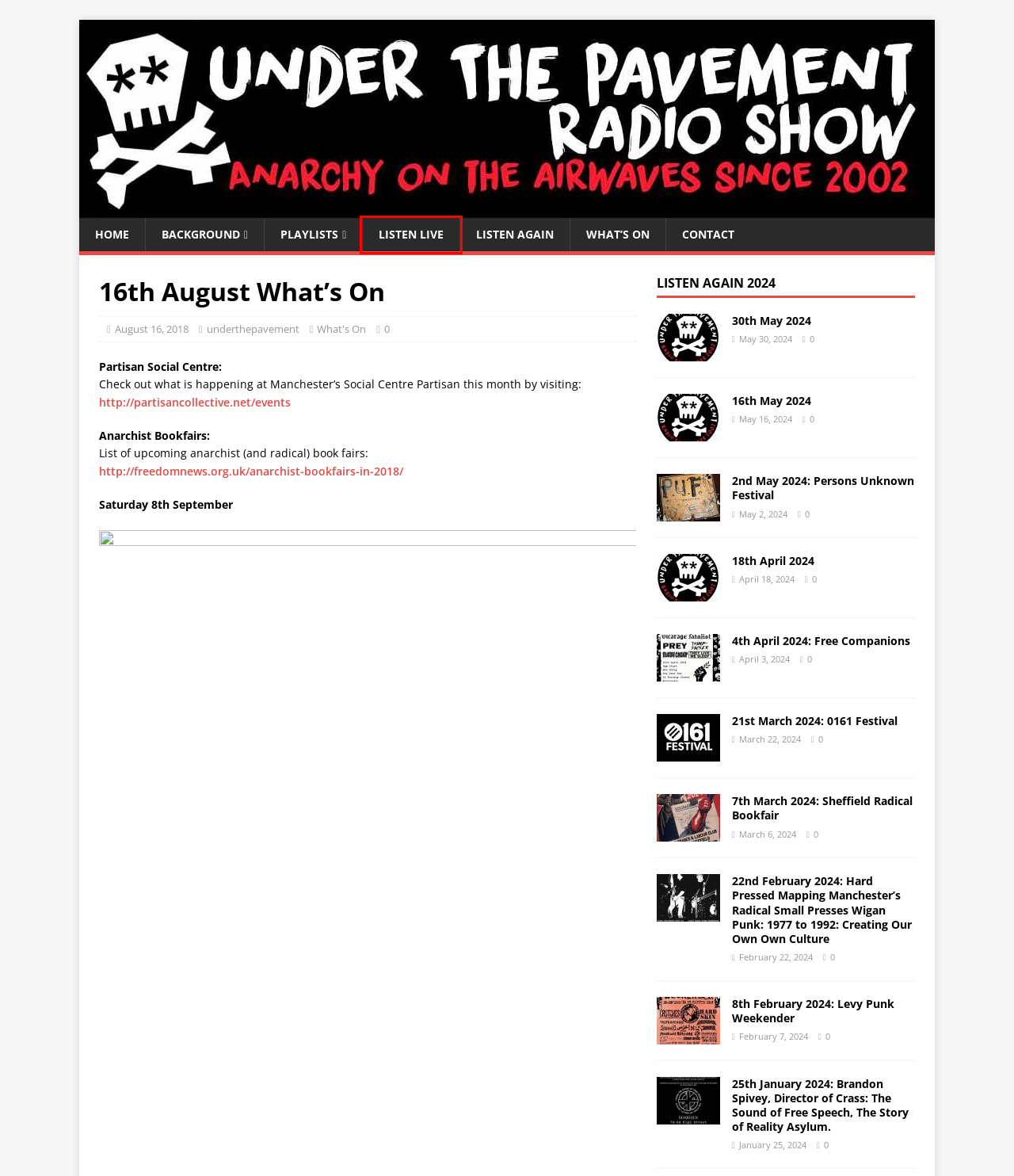Observe the provided screenshot of a webpage with a red bounding box around a specific UI element. Choose the webpage description that best fits the new webpage after you click on the highlighted element. These are your options:
A. 2024 Playlists – Under The Pavement
B. Background – Under The Pavement
C. Playlists – Under The Pavement
D. Listen Live – Under The Pavement
E. underthepavement – Under The Pavement
F. 16th May 2024 – Under The Pavement
G. Under The Pavement – Every Other Thursday 9.00pm-11.00pm on ALL FM 96.9
H. 7th March 2024: Sheffield Radical Bookfair – Under The Pavement

D